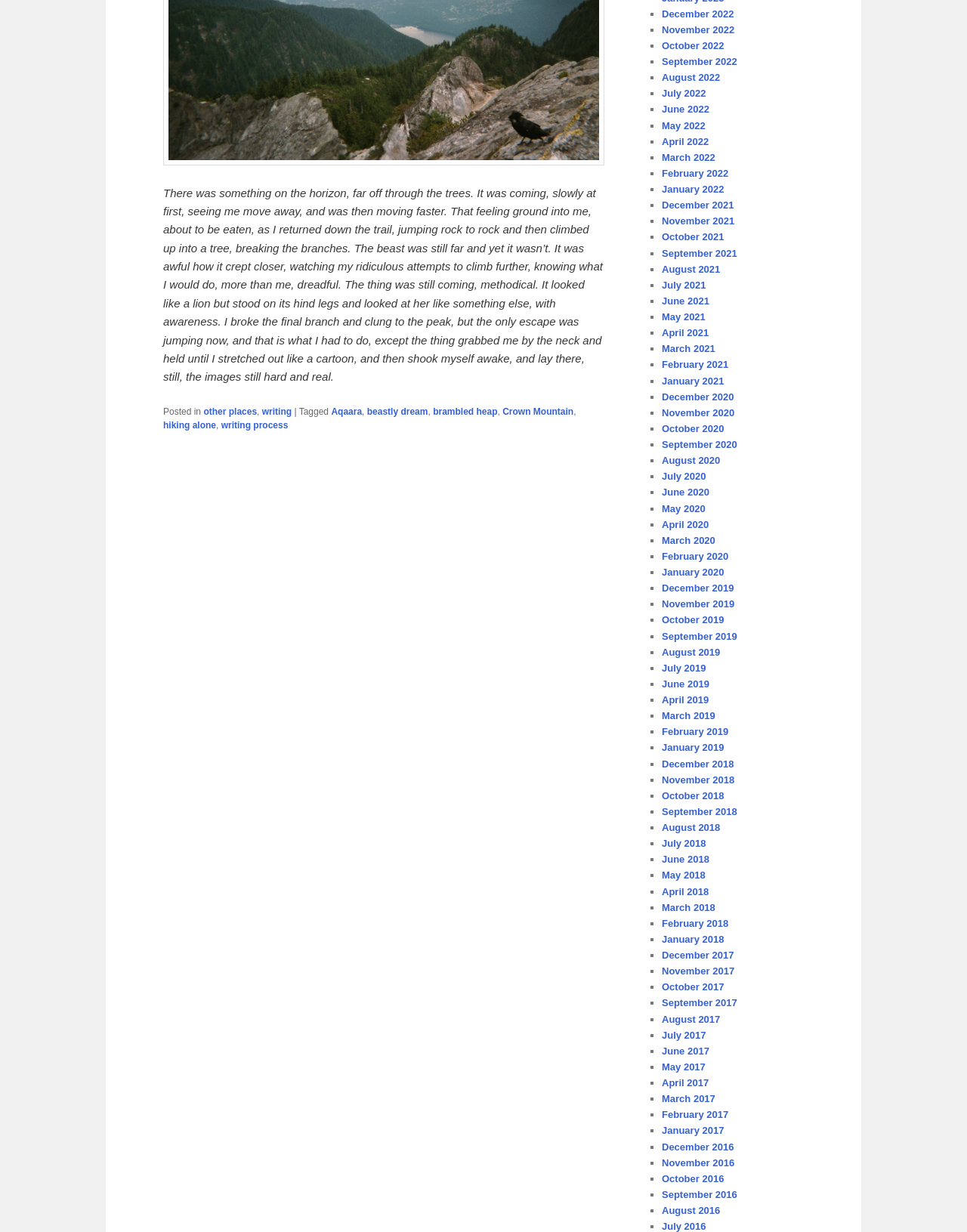What is the tone of the story?
Based on the image, respond with a single word or phrase.

Fearful and anxious